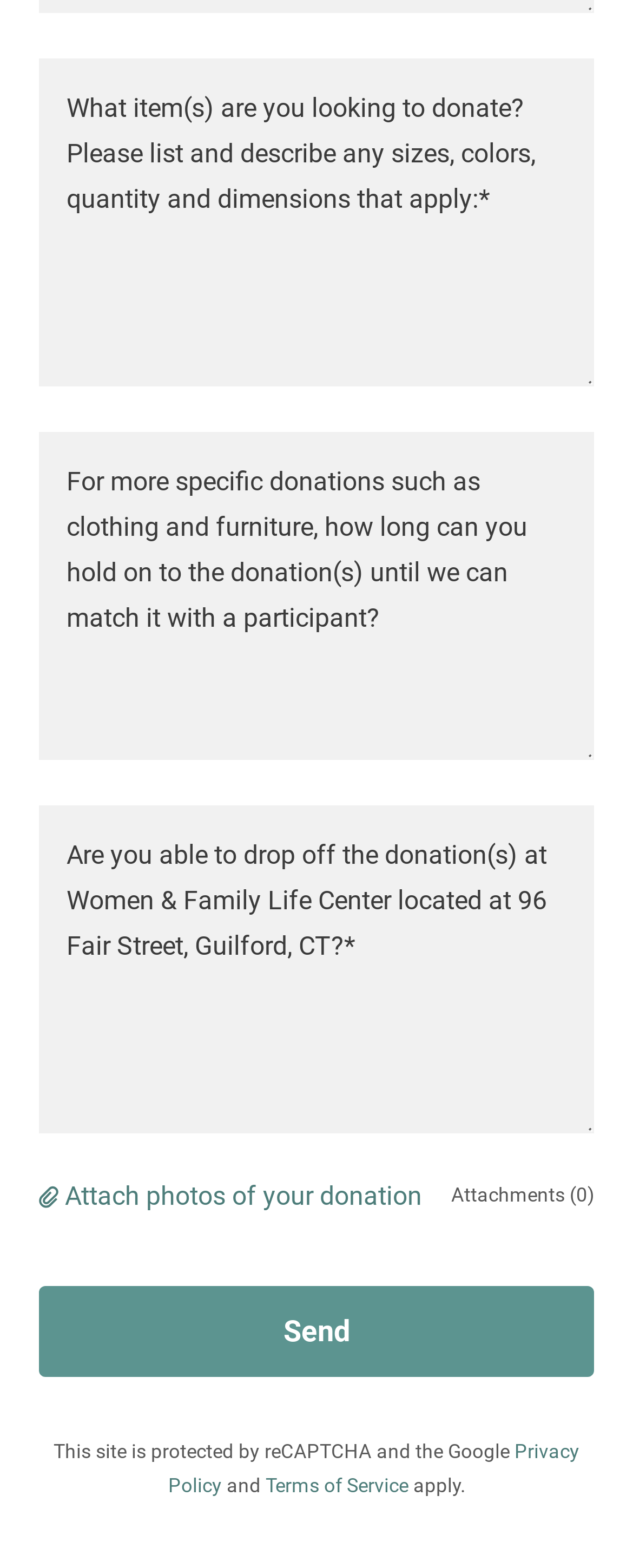What is the purpose of the 'Send' button? Based on the screenshot, please respond with a single word or phrase.

Submit donation information